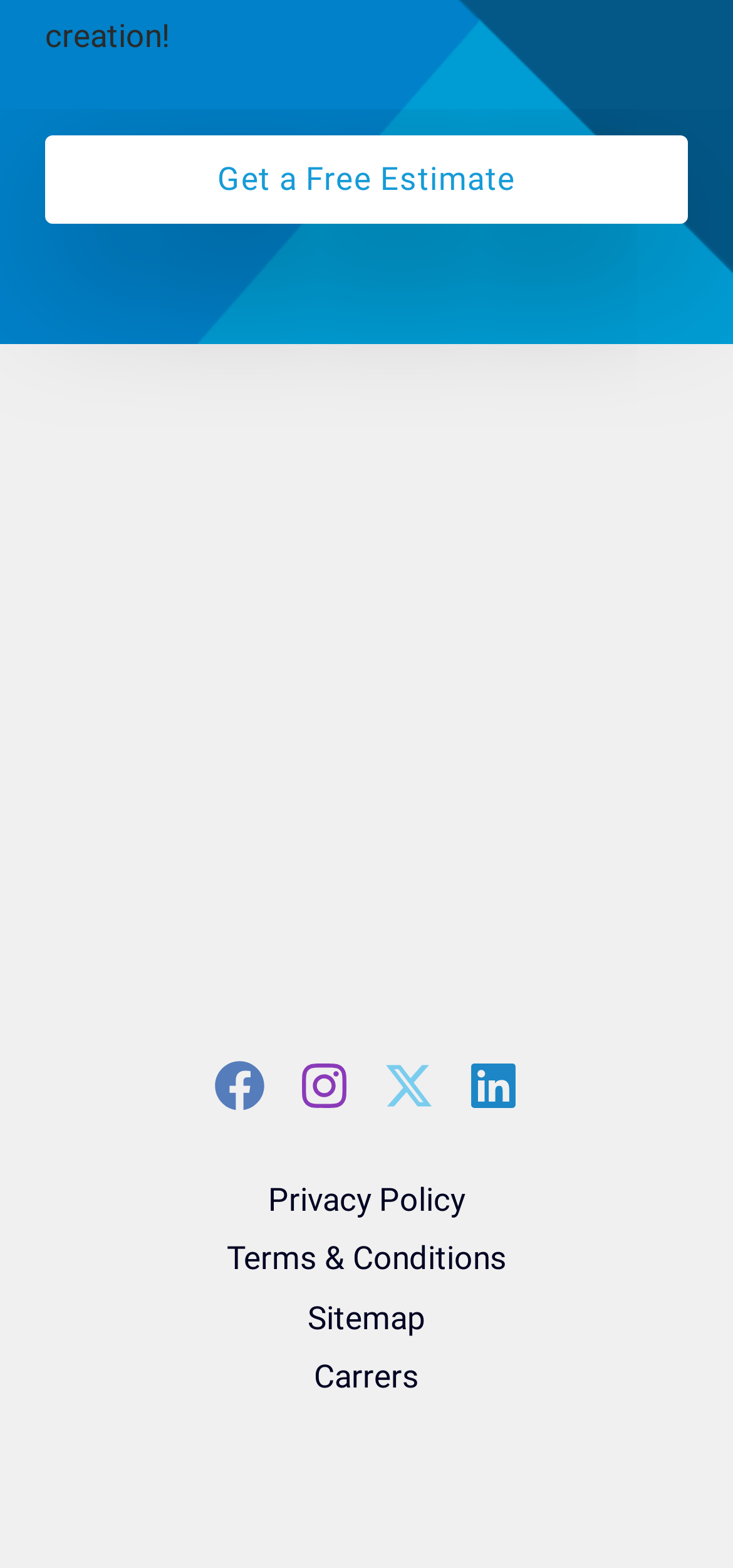Determine the bounding box coordinates for the HTML element mentioned in the following description: "alt="Versus Cleaning logo"". The coordinates should be a list of four floats ranging from 0 to 1, represented as [left, top, right, bottom].

[0.115, 0.465, 0.885, 0.487]